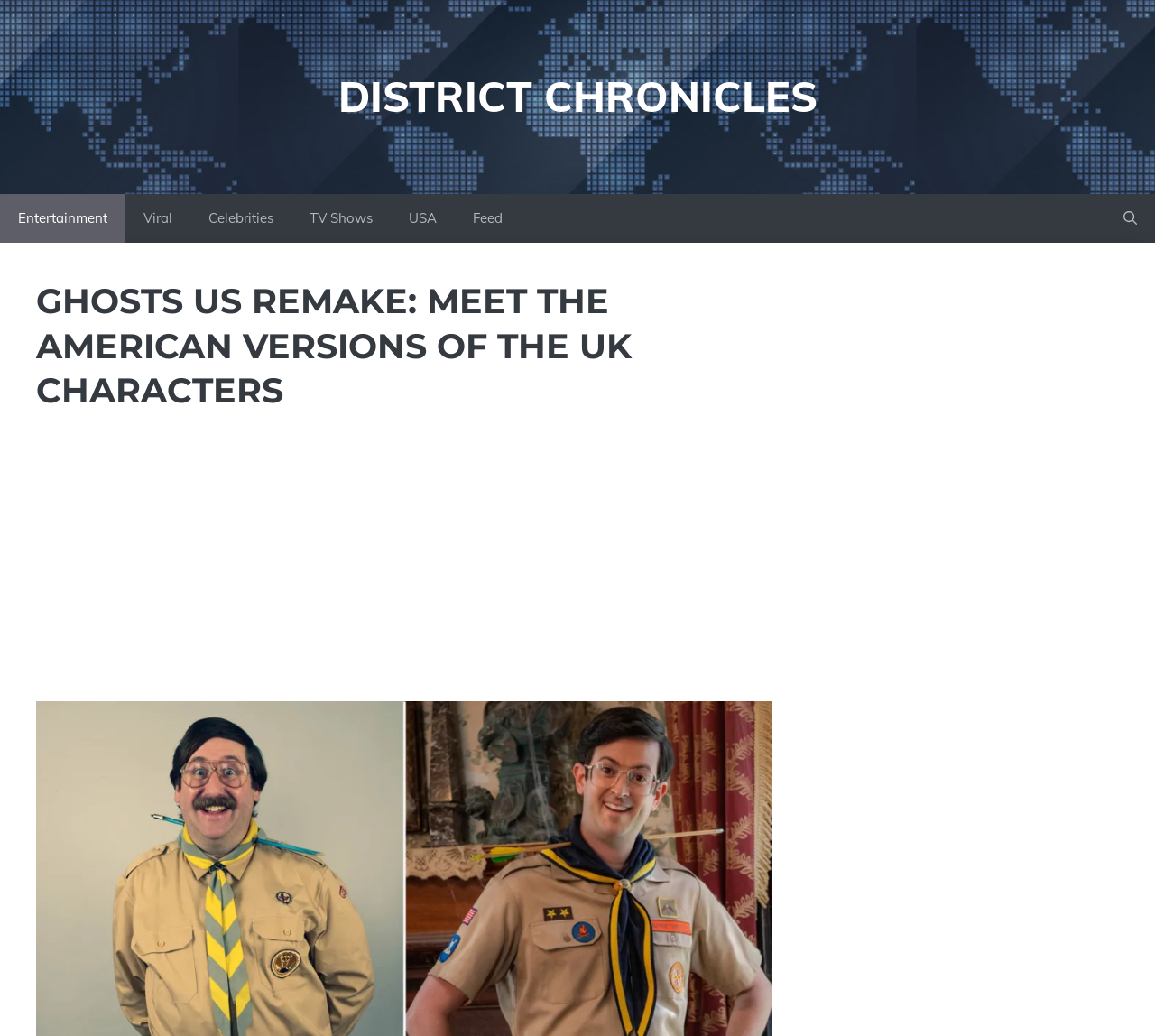Pinpoint the bounding box coordinates of the element that must be clicked to accomplish the following instruction: "go to DISTRICT CHRONICLES". The coordinates should be in the format of four float numbers between 0 and 1, i.e., [left, top, right, bottom].

[0.293, 0.068, 0.707, 0.118]